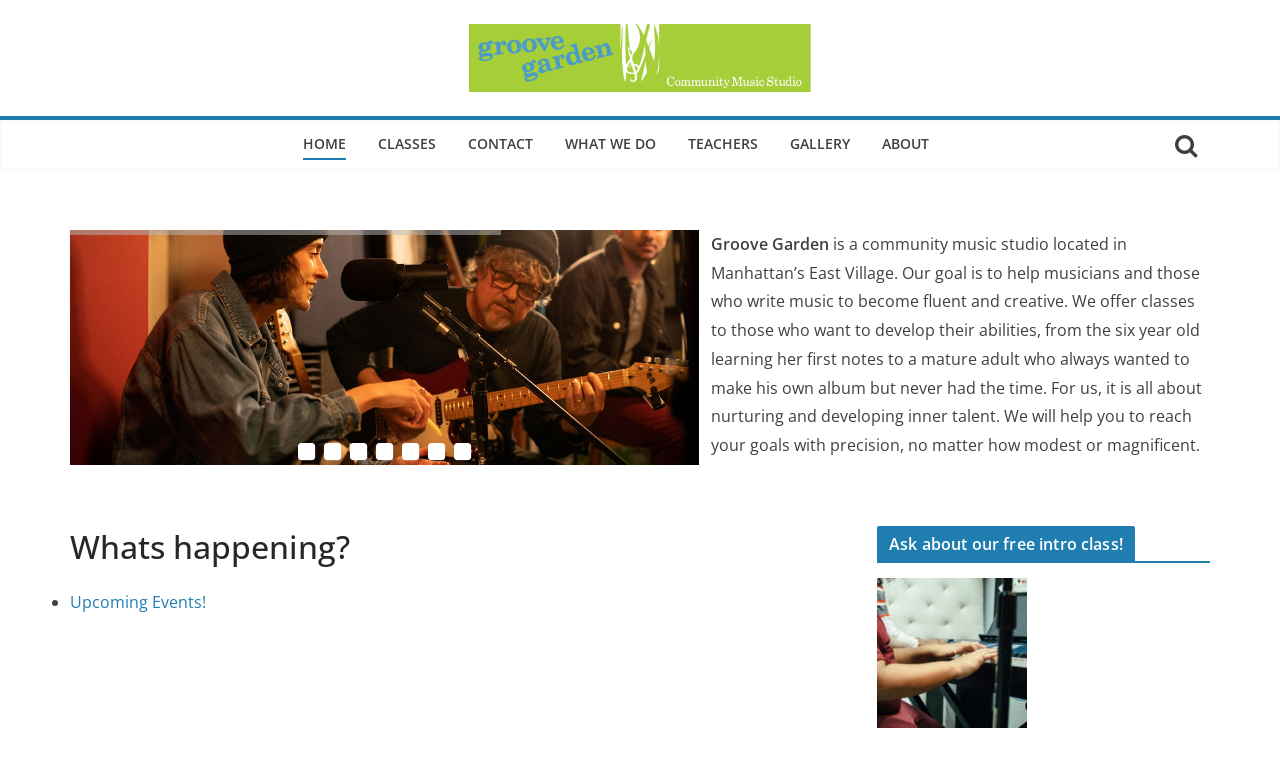Respond to the following question with a brief word or phrase:
What is the studio promoting in the bottom-right corner?

Free intro class